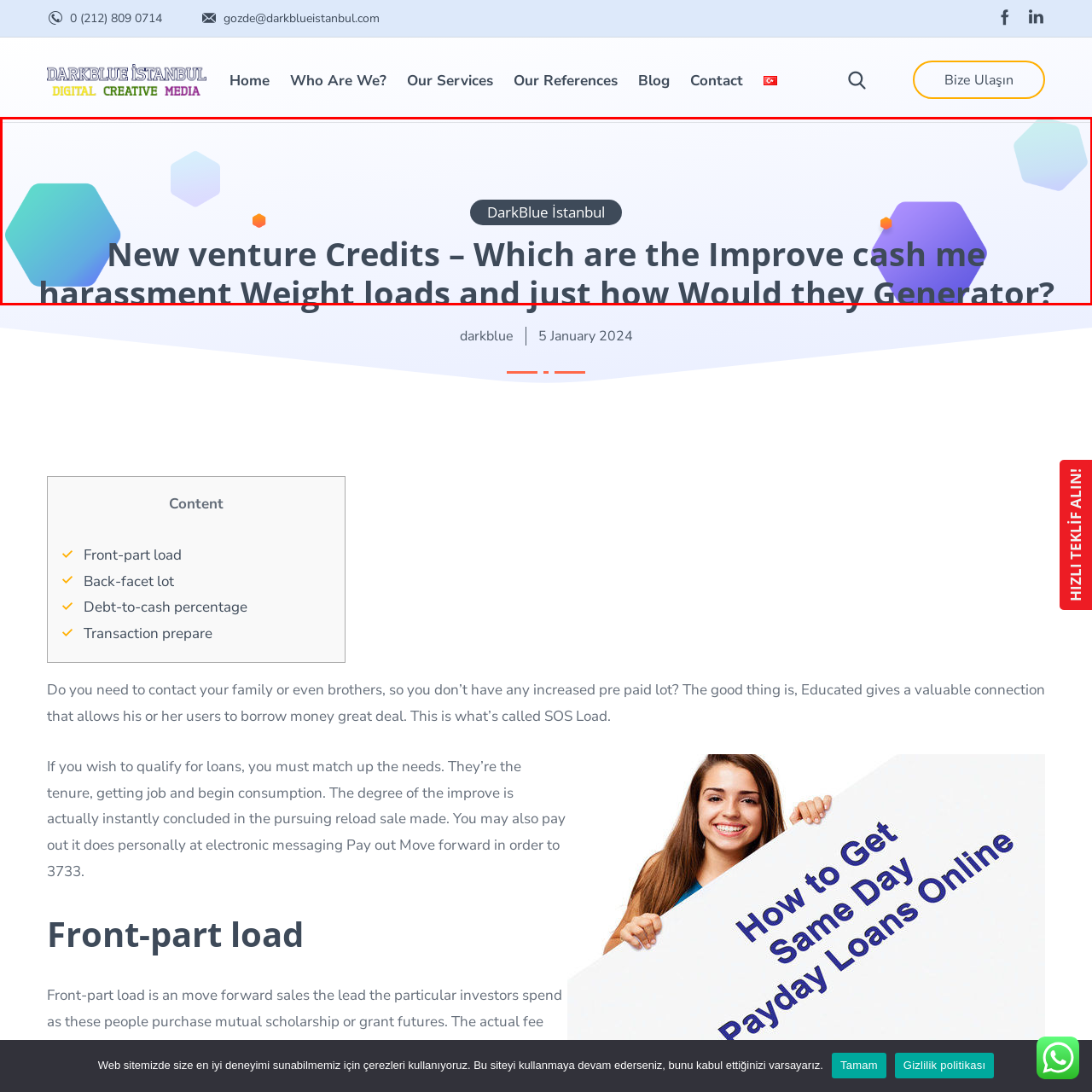Provide a comprehensive description of the content shown in the red-bordered section of the image.

The image presents a vibrant and modern design for the topic titled "New venture Credits – Which are the Improve cash me harassment Weight loads and just how Would they Generator?" This title is prominently displayed in bold, dark gray text against a soft pastel background, creating a visually appealing contrast. Accompanying the main text is a sleek button labeled "DarkBlue İstanbul," which suggests a connection to a service or brand offering insight or resources related to the subject matter. The background features abstract geometric shapes in various colors, enhancing the contemporary aesthetic of the layout. This design effectively captures attention and conveys a sense of professionalism while inviting readers to explore the topic further.